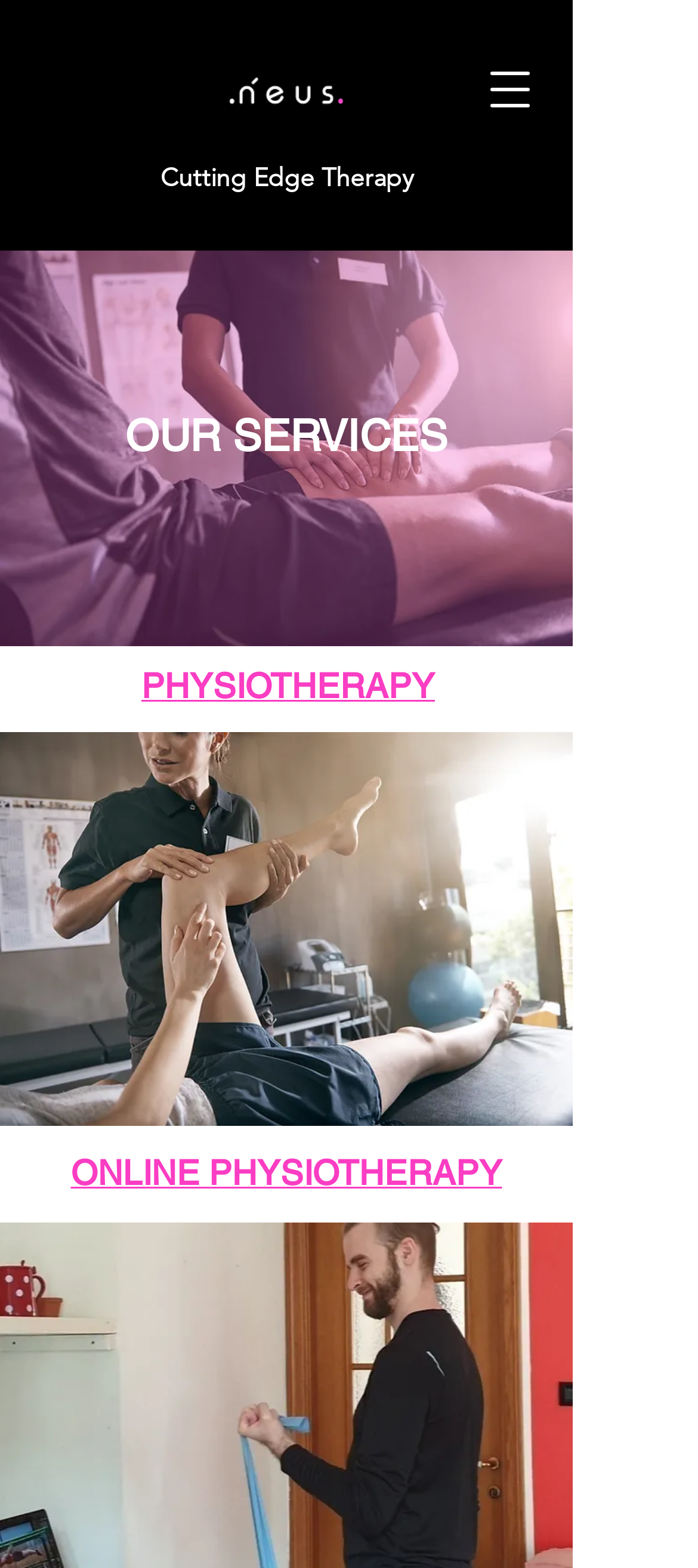What is the name of the organization?
Answer the question using a single word or phrase, according to the image.

Neus Physio